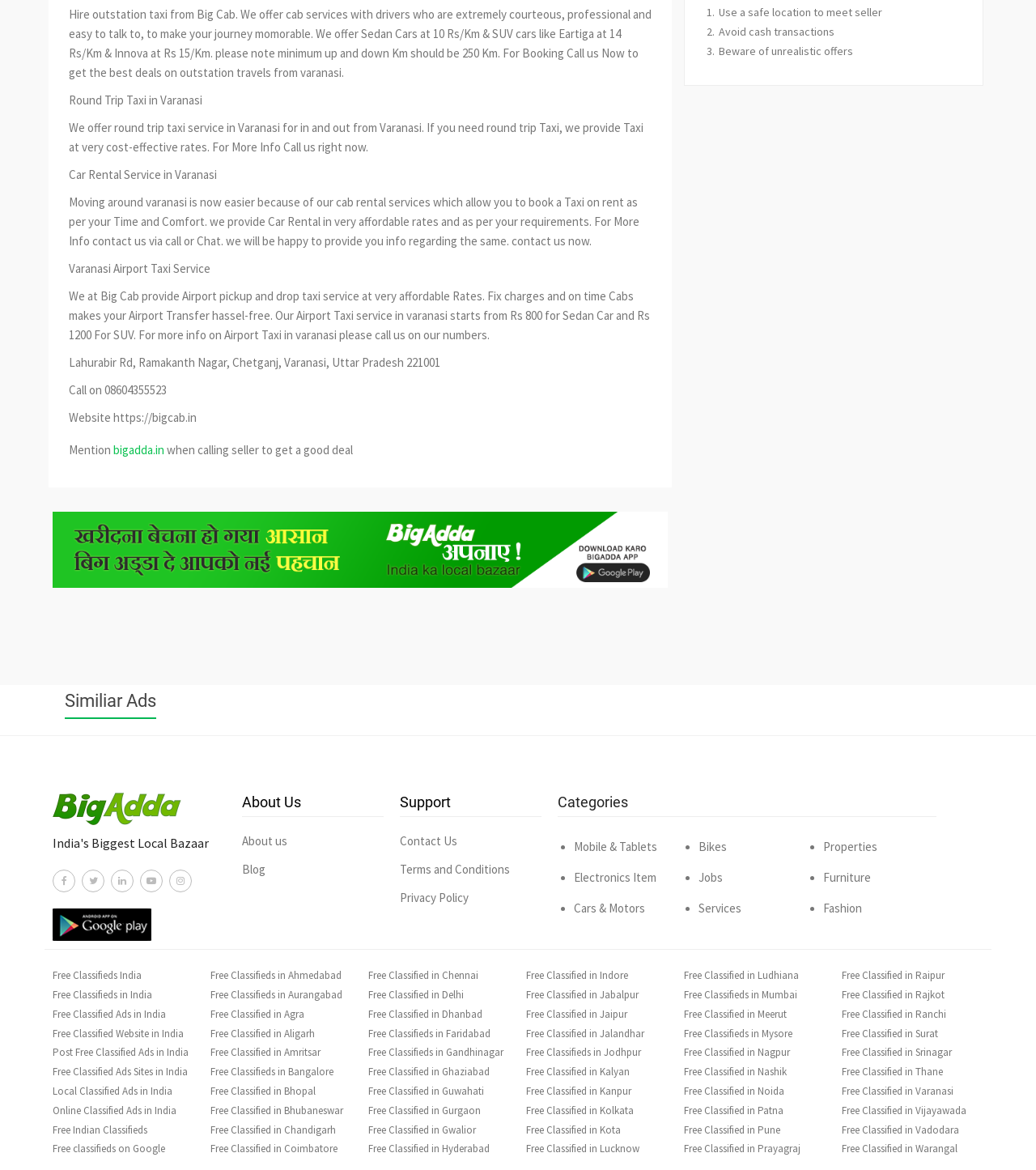Give a concise answer using one word or a phrase to the following question:
What is the starting price for Sedan Car airport pickup and drop?

Rs 800